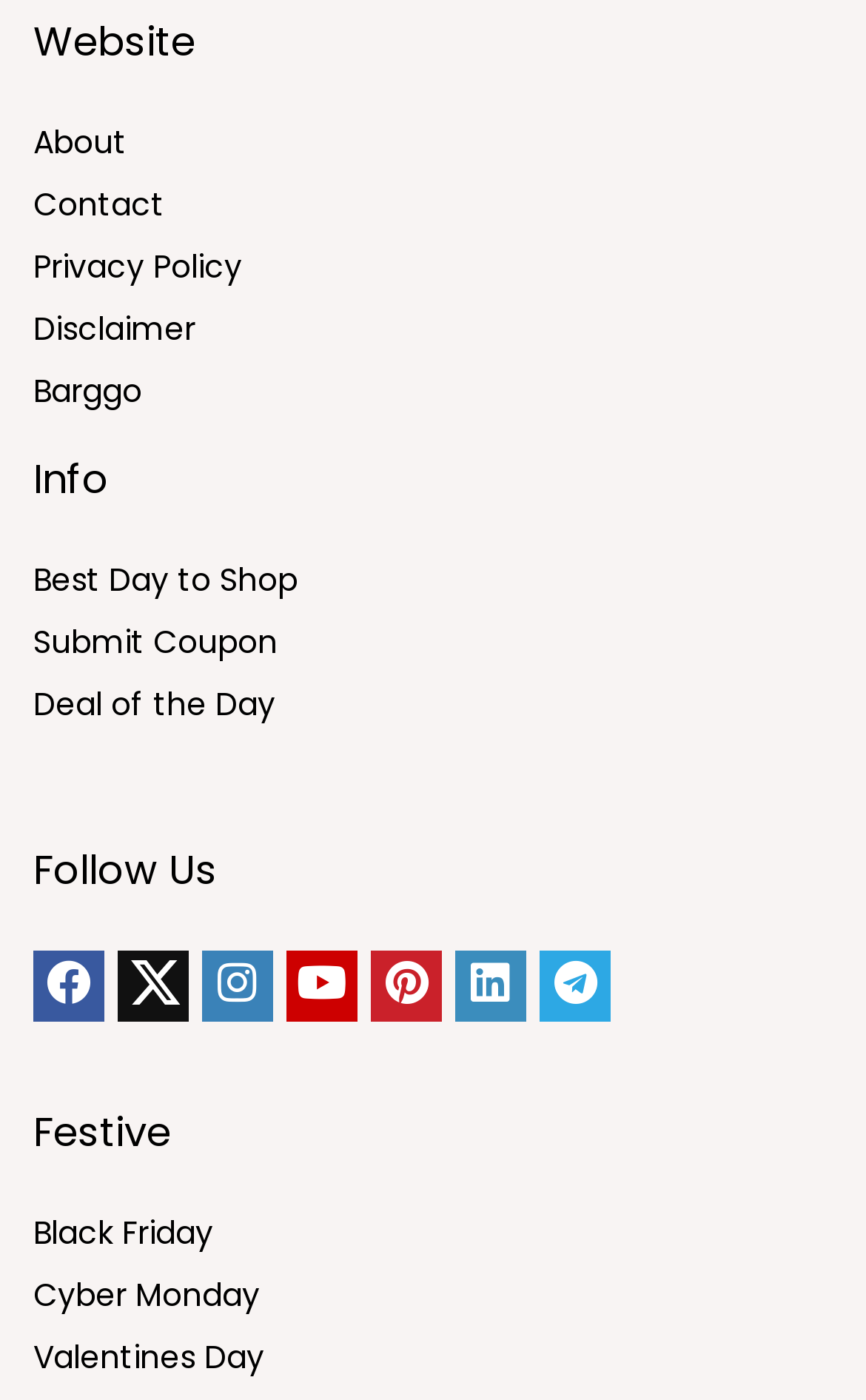What is the second link in the festive events section?
Ensure your answer is thorough and detailed.

The festive events section is located below the 'Festive' static text element, and the second link is 'Cyber Monday', which is a link element with a bounding box of [0.038, 0.91, 0.3, 0.941].